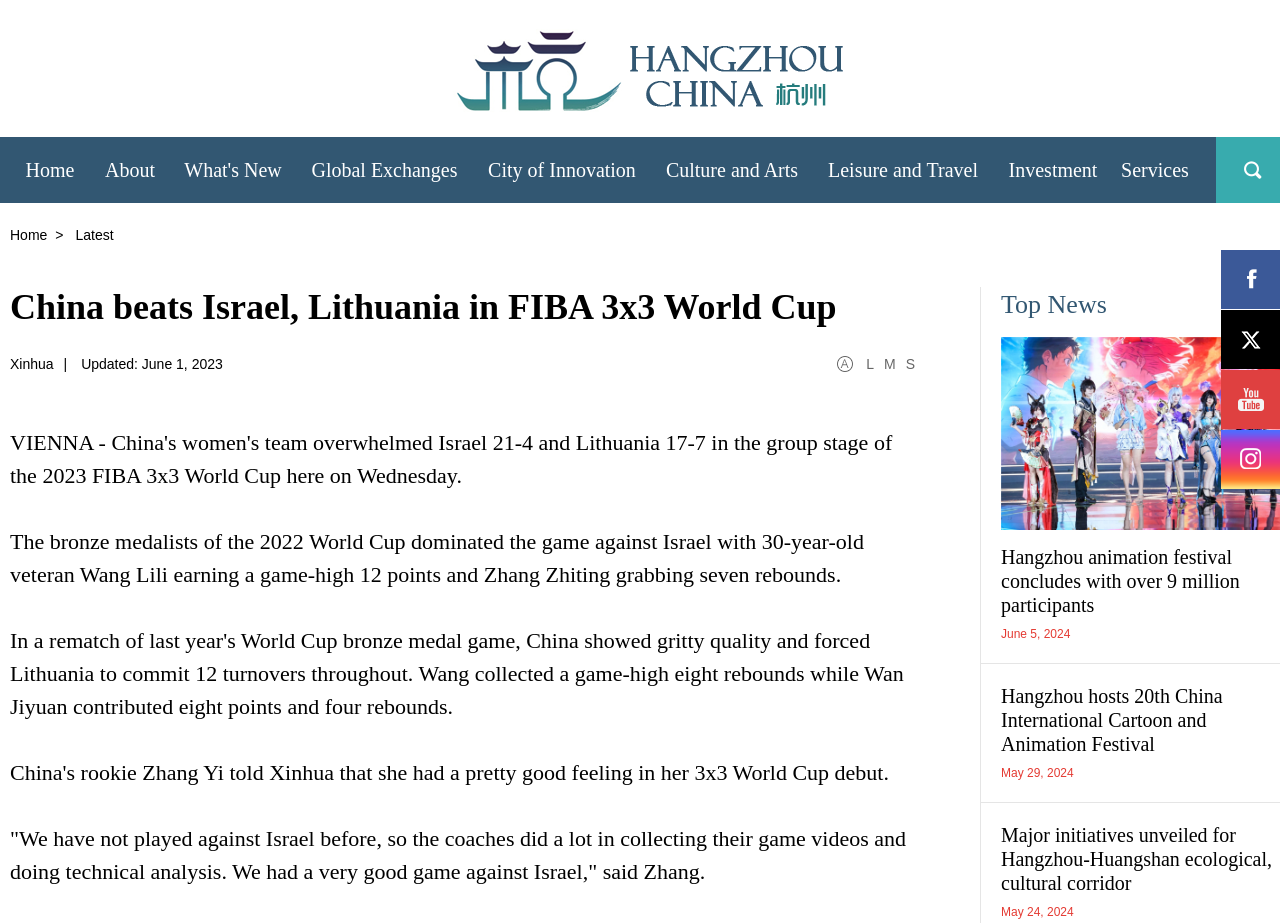Find the bounding box coordinates of the clickable region needed to perform the following instruction: "go to page 2". The coordinates should be provided as four float numbers between 0 and 1, i.e., [left, top, right, bottom].

[0.954, 0.336, 1.0, 0.4]